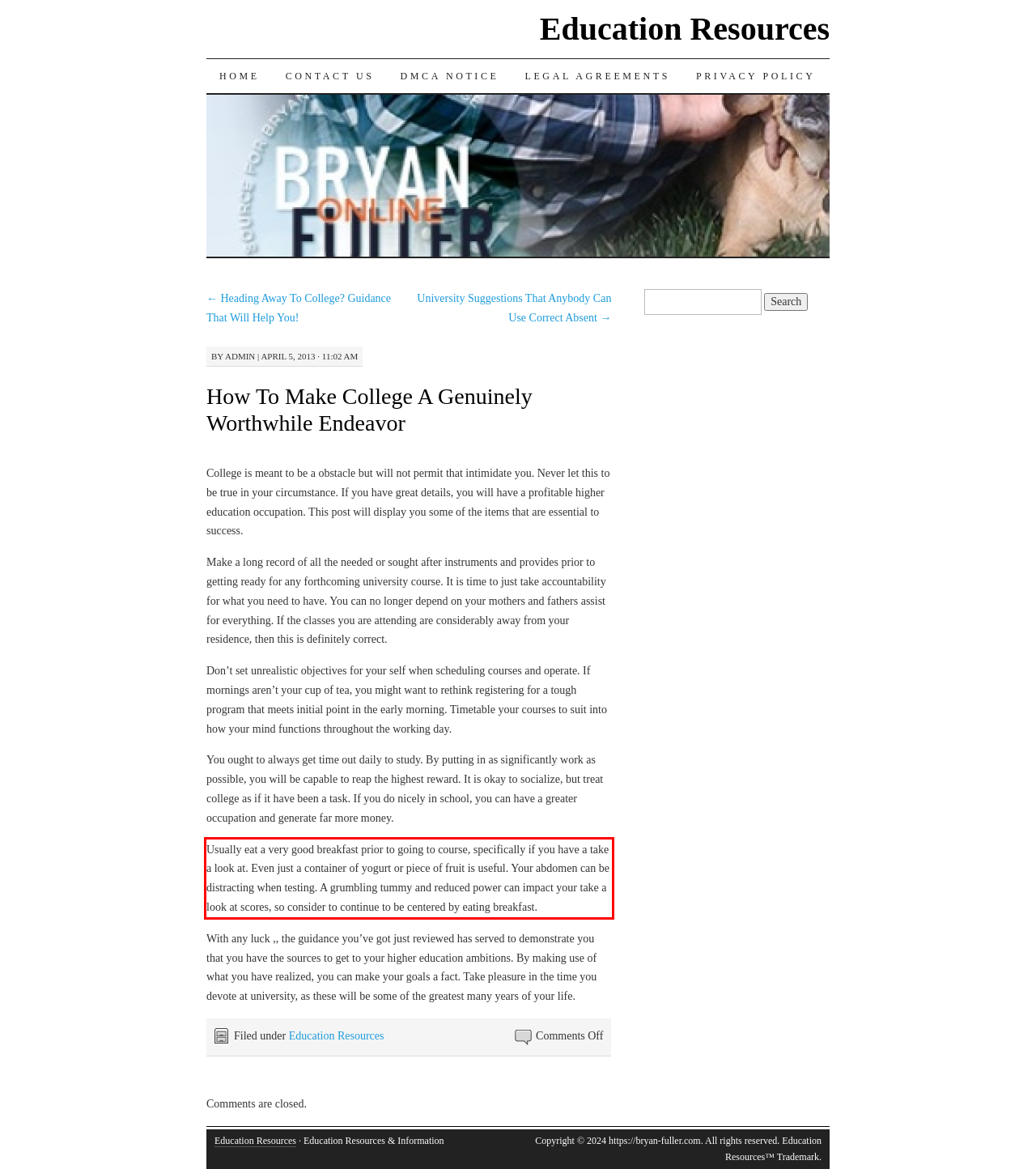View the screenshot of the webpage and identify the UI element surrounded by a red bounding box. Extract the text contained within this red bounding box.

Usually eat a very good breakfast prior to going to course, specifically if you have a take a look at. Even just a container of yogurt or piece of fruit is useful. Your abdomen can be distracting when testing. A grumbling tummy and reduced power can impact your take a look at scores, so consider to continue to be centered by eating breakfast.